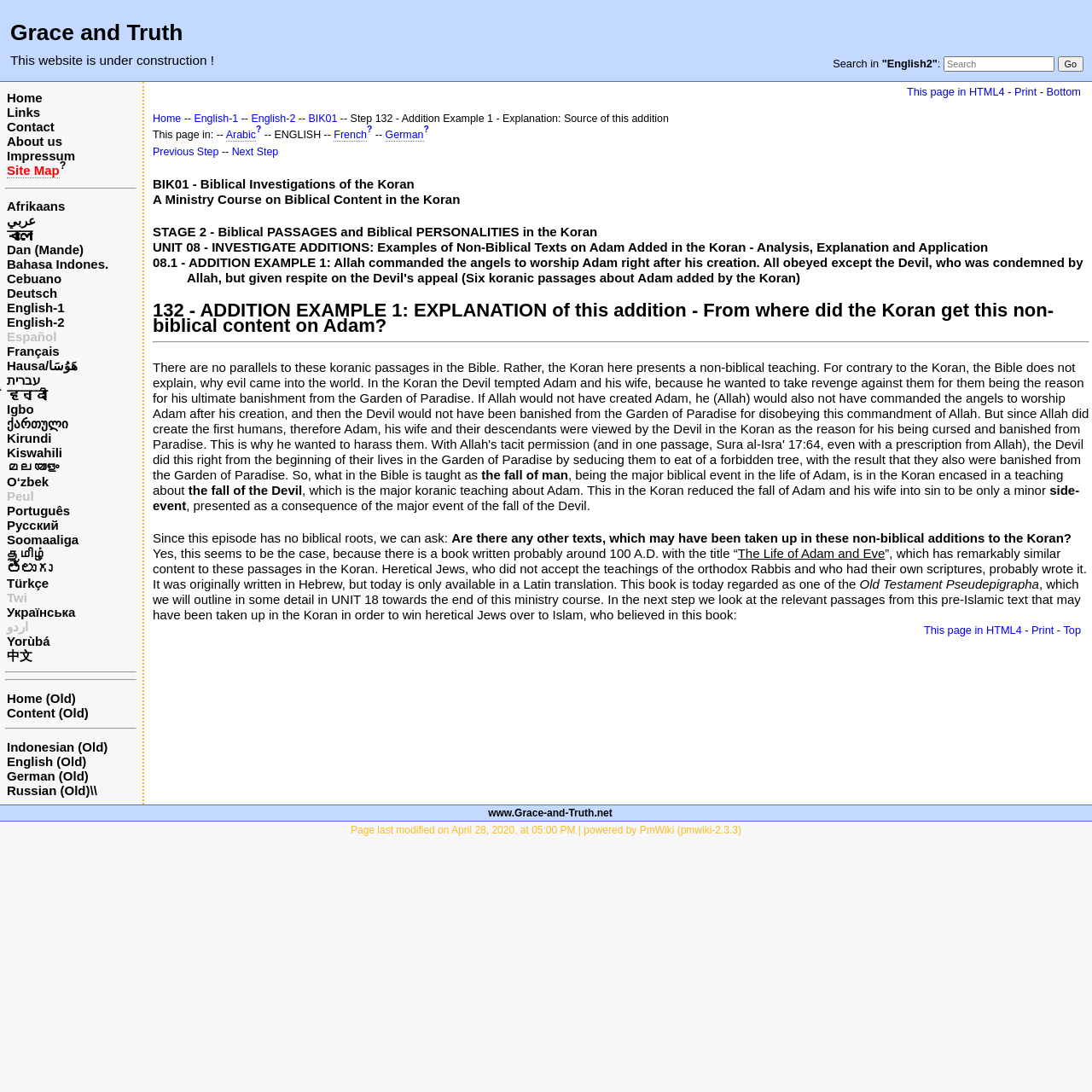Locate the bounding box coordinates of the element you need to click to accomplish the task described by this instruction: "Search for English2".

[0.808, 0.052, 0.858, 0.064]